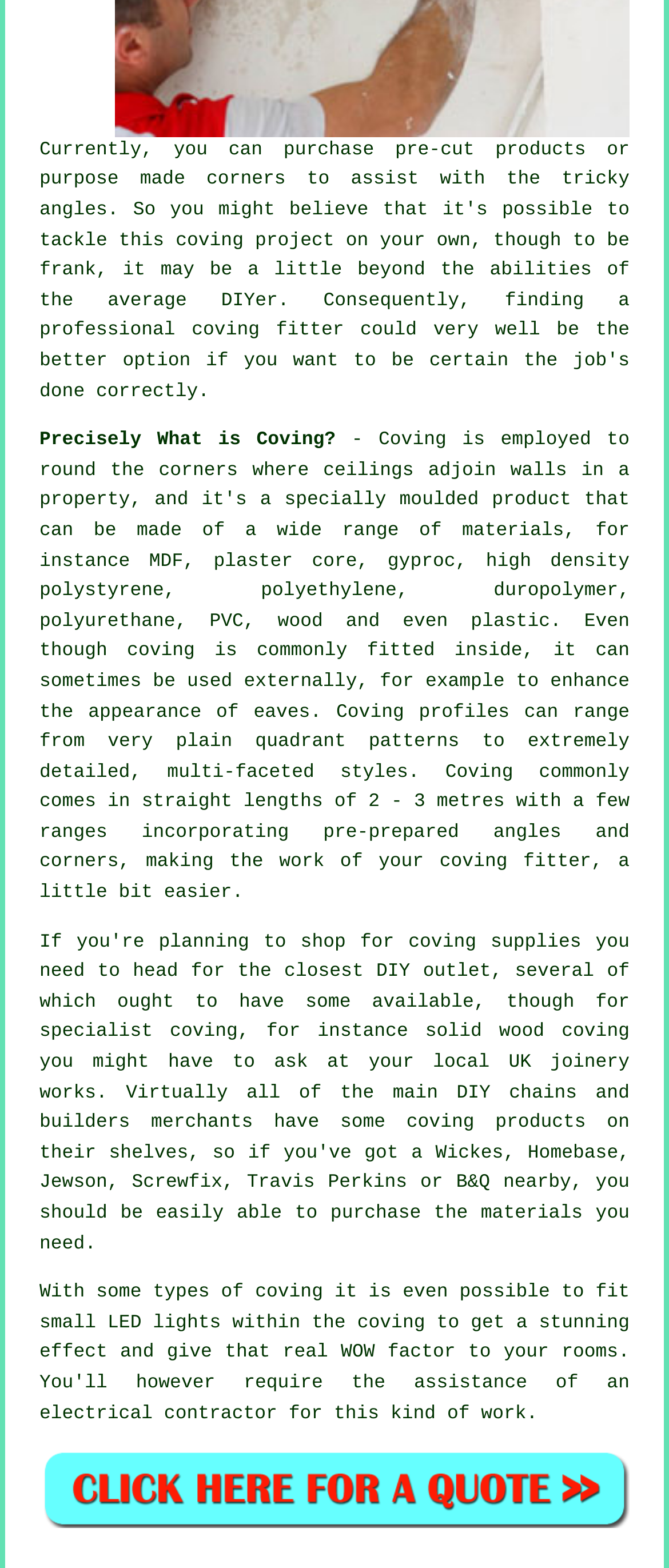Kindly determine the bounding box coordinates for the clickable area to achieve the given instruction: "Visit 'Wickes'".

[0.651, 0.729, 0.752, 0.742]